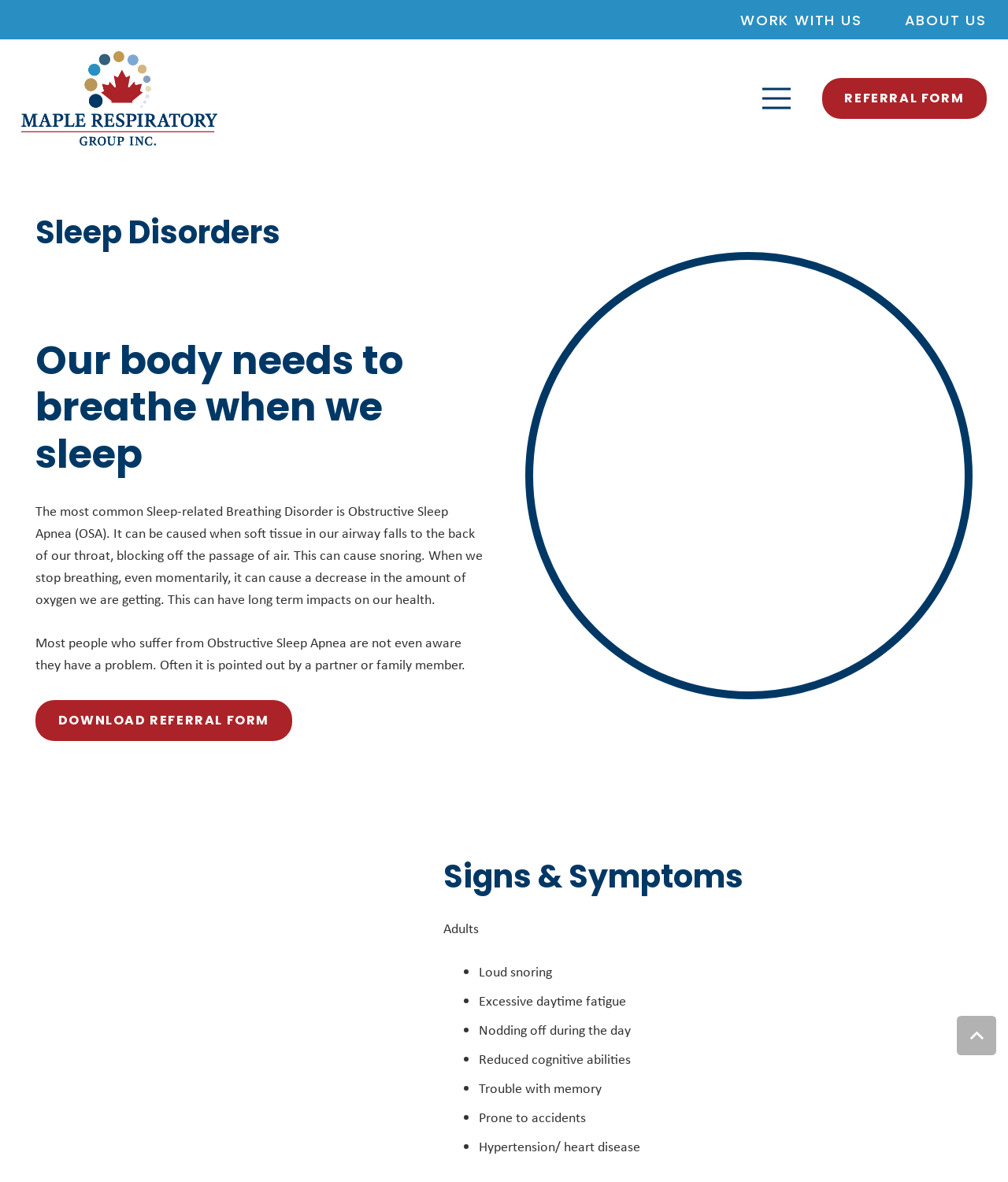Given the description: "Referral Form", determine the bounding box coordinates of the UI element. The coordinates should be formatted as four float numbers between 0 and 1, [left, top, right, bottom].

[0.815, 0.066, 0.979, 0.1]